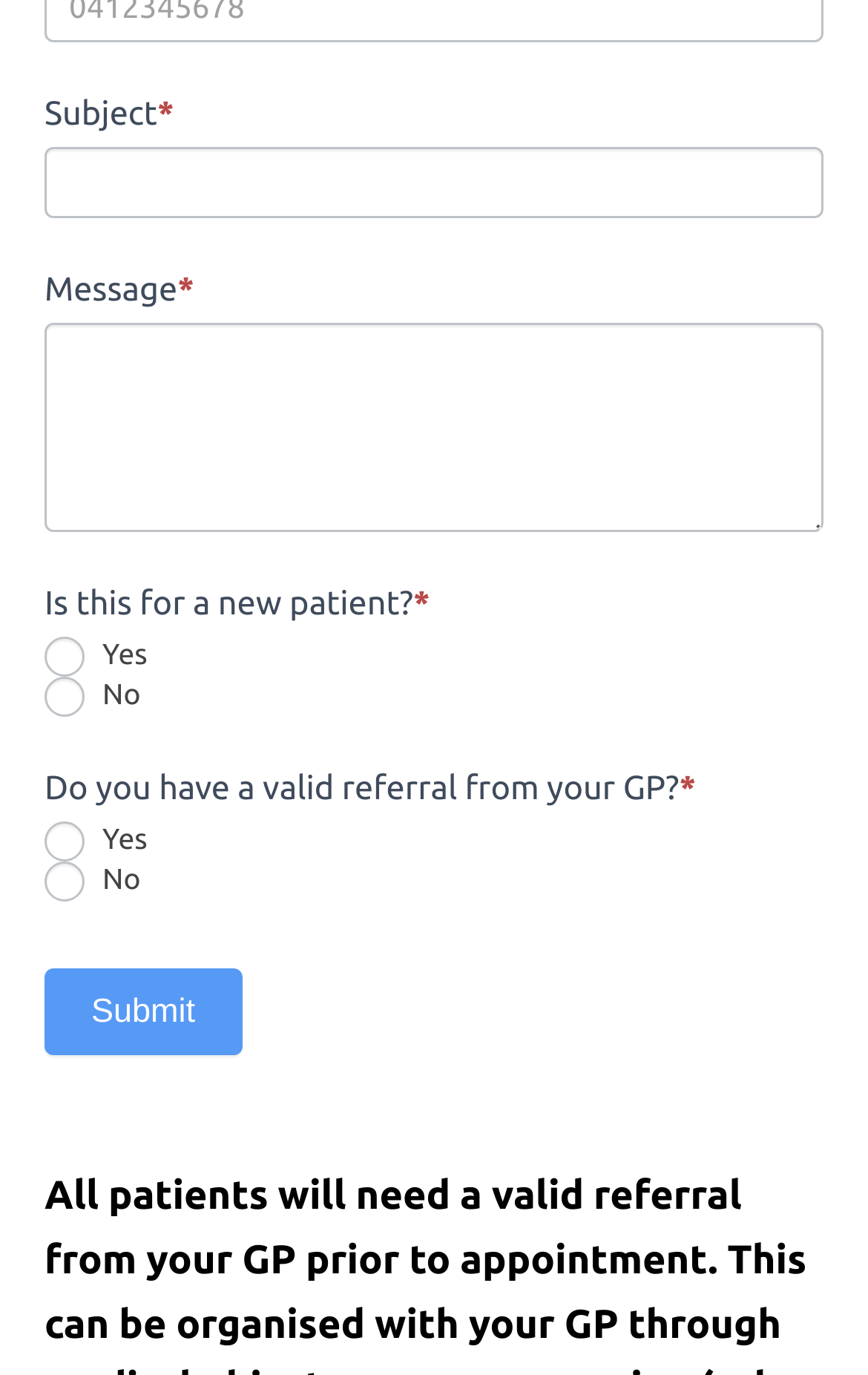What happens when the 'Submit' button is clicked?
Analyze the image and provide a thorough answer to the question.

When the 'Submit' button is clicked, it submits the form with the entered information, including the subject, message, and other details, to the server for processing.